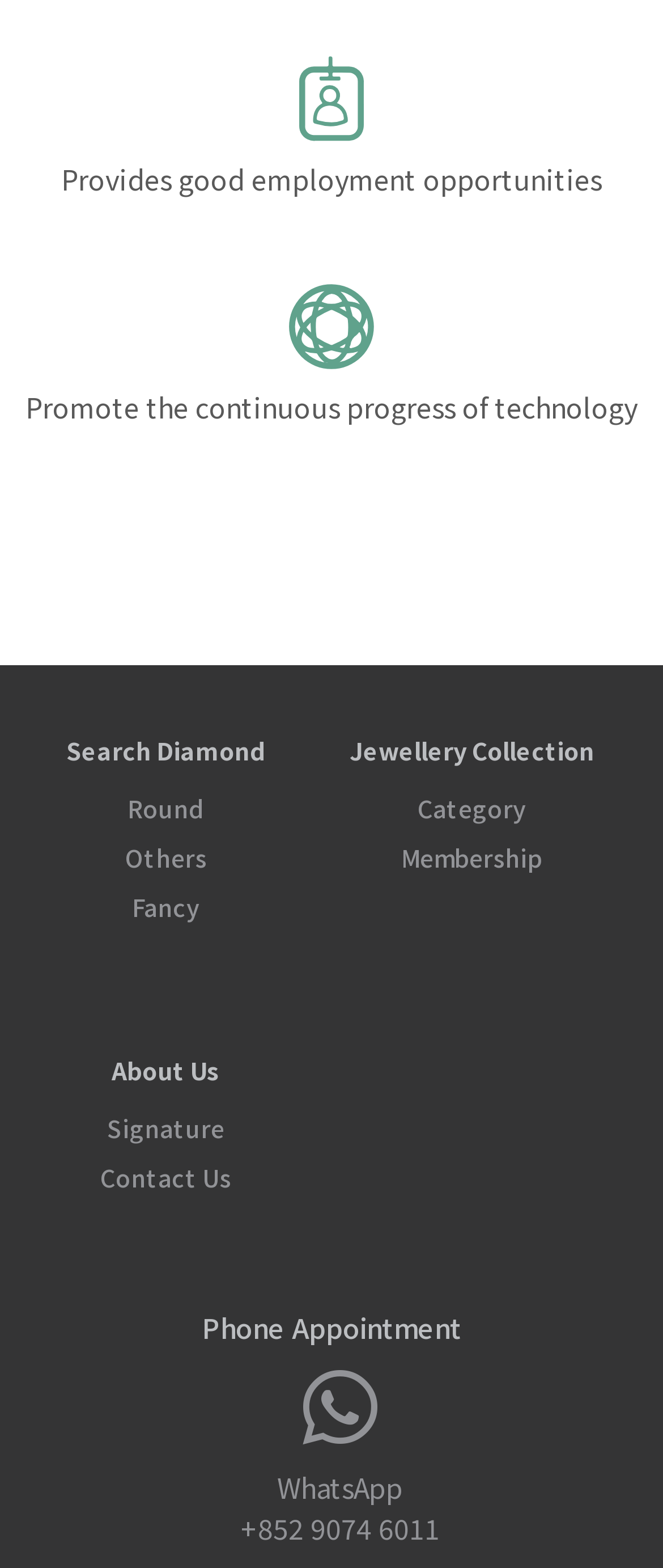Can you pinpoint the bounding box coordinates for the clickable element required for this instruction: "View Jewellery Collection"? The coordinates should be four float numbers between 0 and 1, i.e., [left, top, right, bottom].

[0.527, 0.468, 0.896, 0.489]